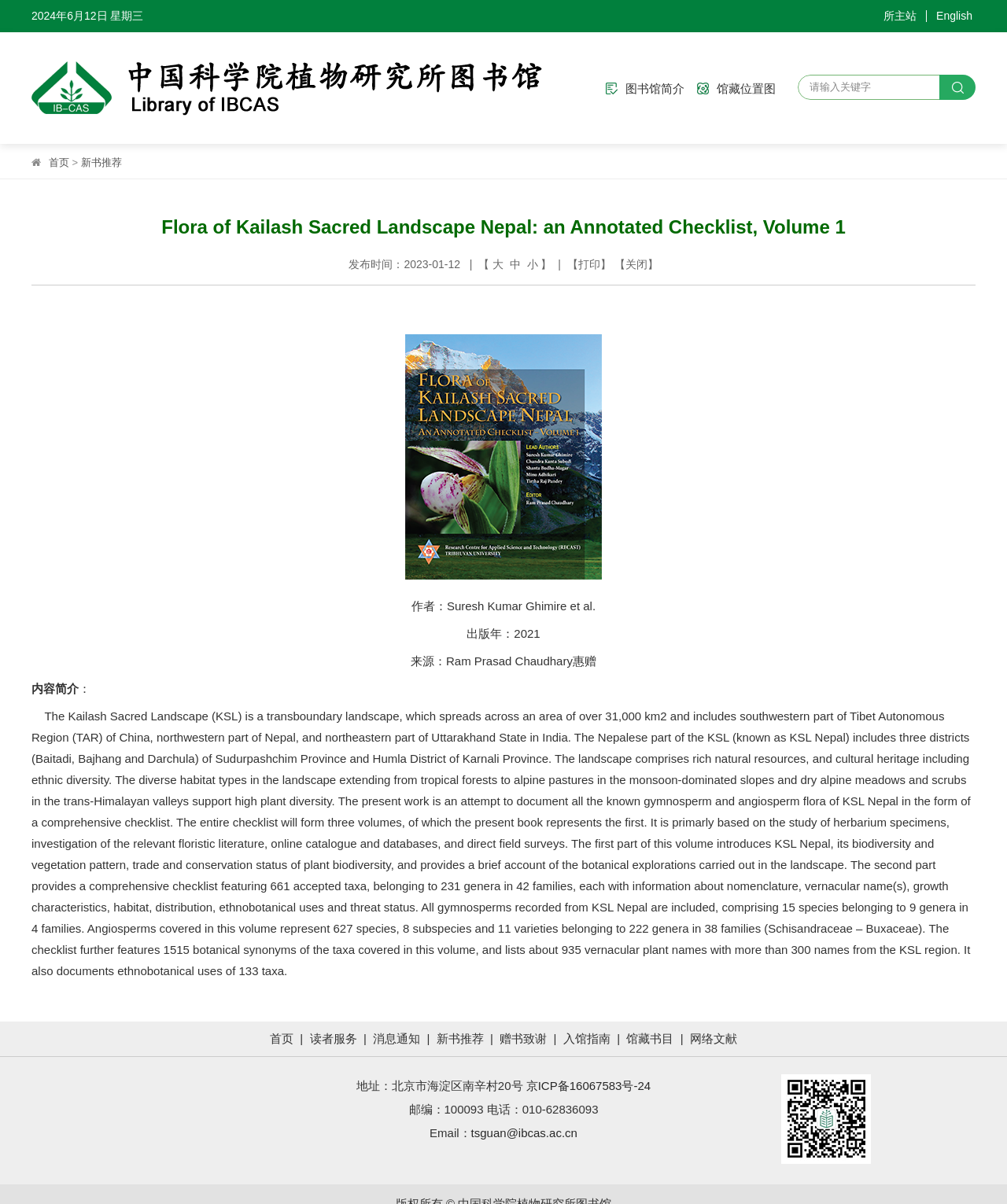Extract the bounding box for the UI element that matches this description: "馆藏书目".

[0.622, 0.857, 0.669, 0.868]